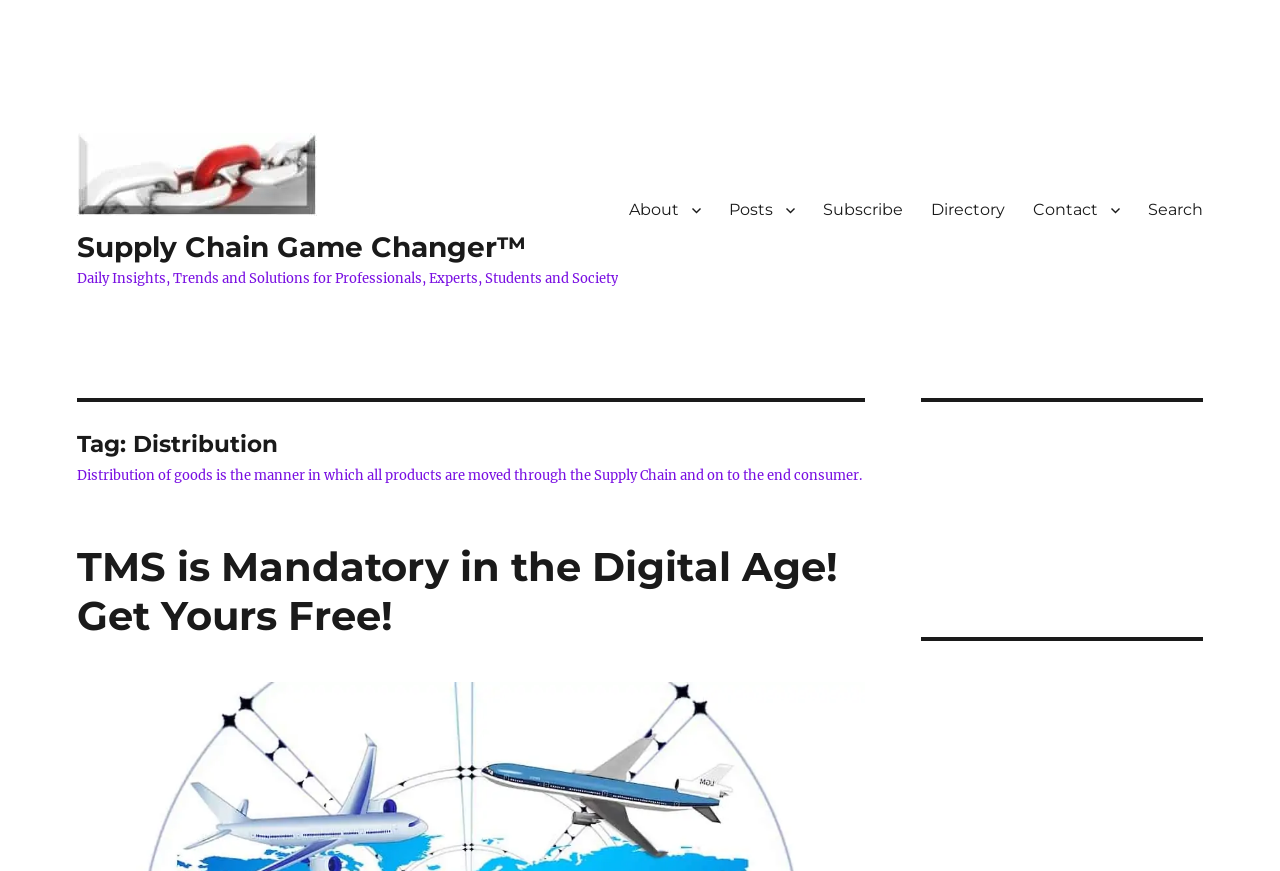Respond to the following question with a brief word or phrase:
What is the title of the call-to-action button?

TMS is Mandatory in the Digital Age! Get Yours Free!